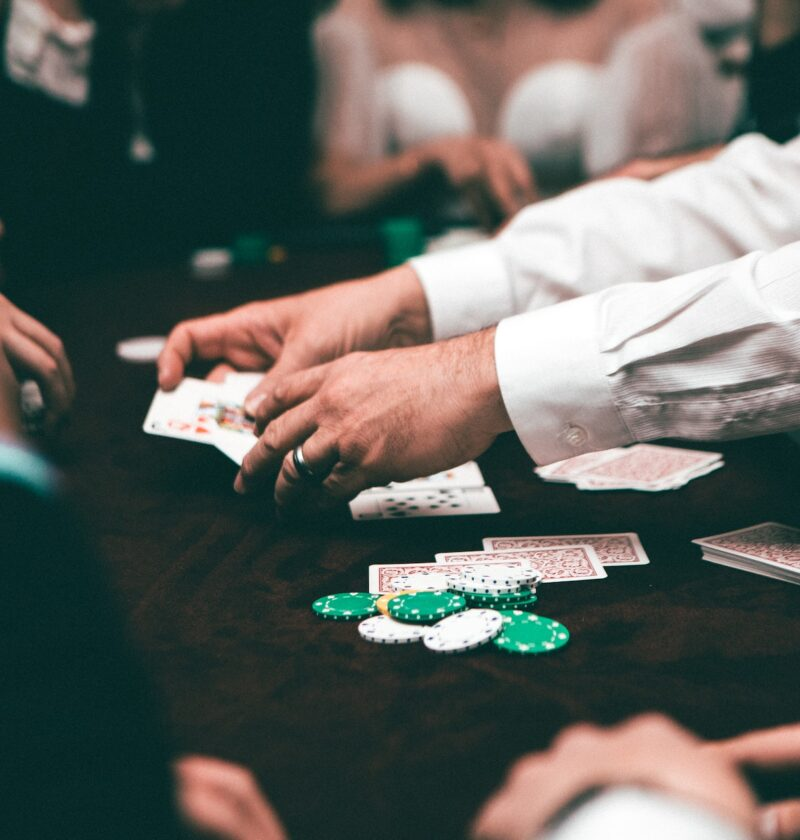Describe the image with as much detail as possible.

The image captures an engaging moment at a poker table, where multiple players are actively participating in a game. In the foreground, a pair of hands is skillfully holding playing cards, revealing a colorful hand that includes face cards and number cards. The person's wrist is adorned with a ring, signifying perhaps a casual yet meaningful gesture during the game. Scattered in the center of the table are piles of poker chips, prominently featuring green, white, and a few yellow ones, adding a vibrant touch to the scene. Surrounding the hands are more cards laid out on the dark, textured table surface, indicating an ongoing game filled with strategy and anticipation. In the background, blurred figures suggest the presence of other players, enhancing the atmosphere of camaraderie and competition inherent in a poker game.